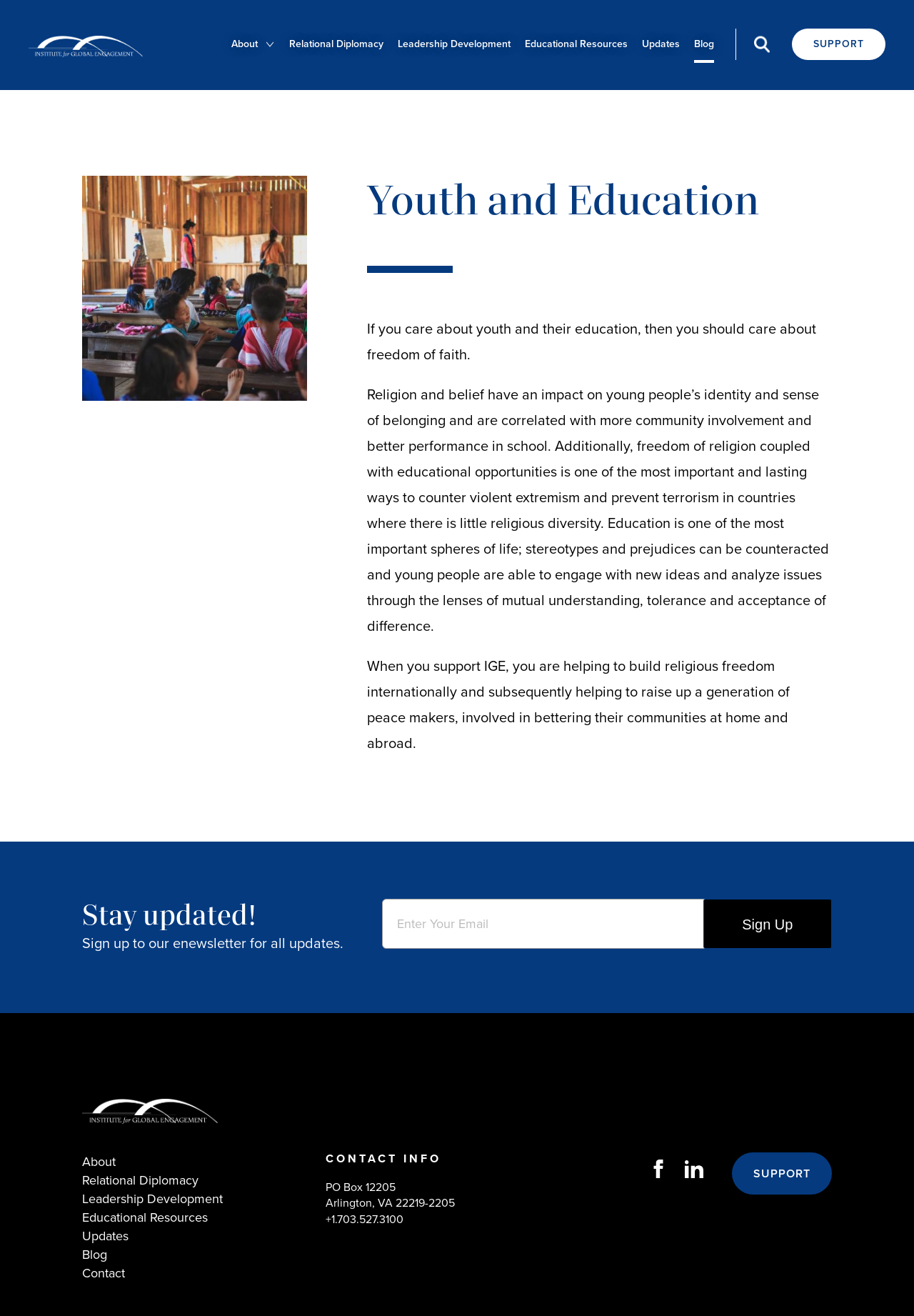What is the name of the organization?
Using the image, answer in one word or phrase.

Institute for Global Engagement